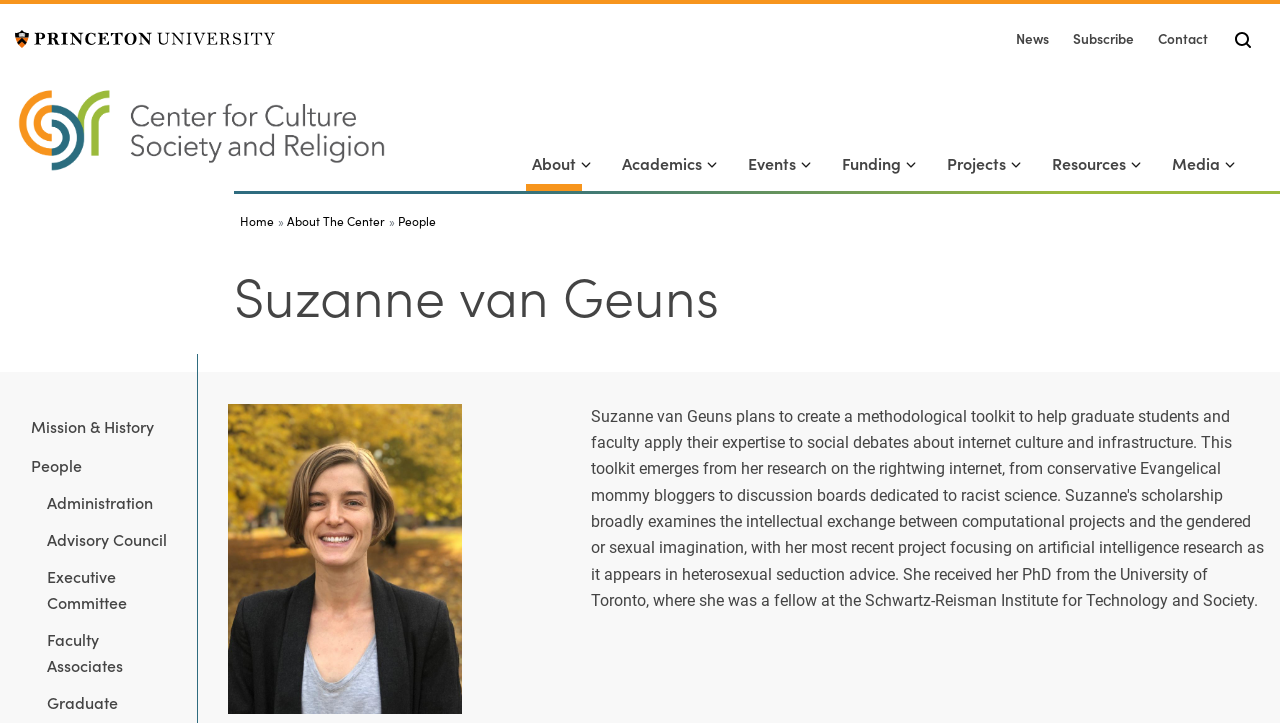How many links are in the breadcrumb navigation?
Can you give a detailed and elaborate answer to the question?

I found the answer by looking at the navigation 'breadcrumb' section, where I found 3 links: 'Home', 'About The Center', and 'People'.